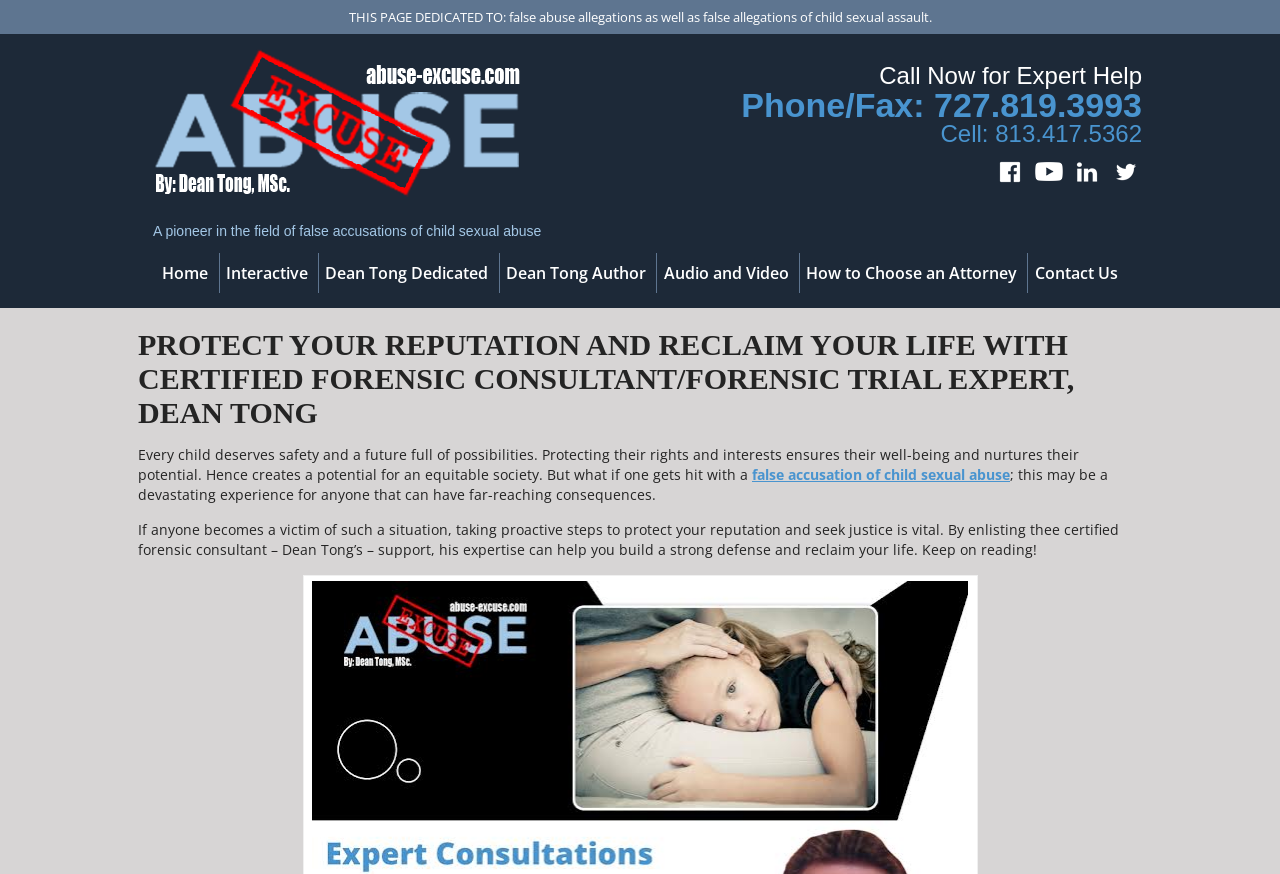Determine the bounding box coordinates of the target area to click to execute the following instruction: "Read more about Dean Tong's expertise."

[0.108, 0.509, 0.843, 0.554]